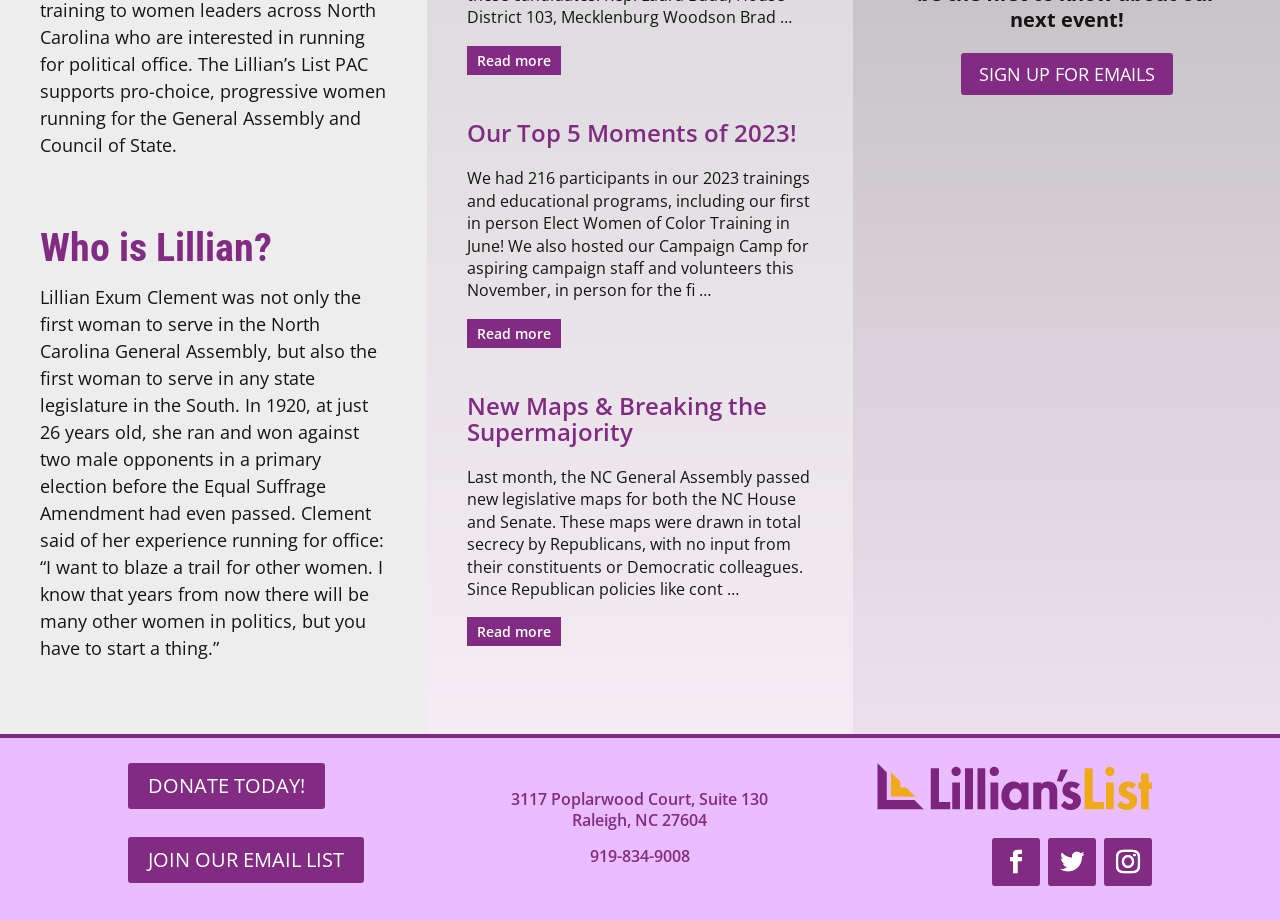Use a single word or phrase to answer the question:
How many 'Read more' links are there?

3